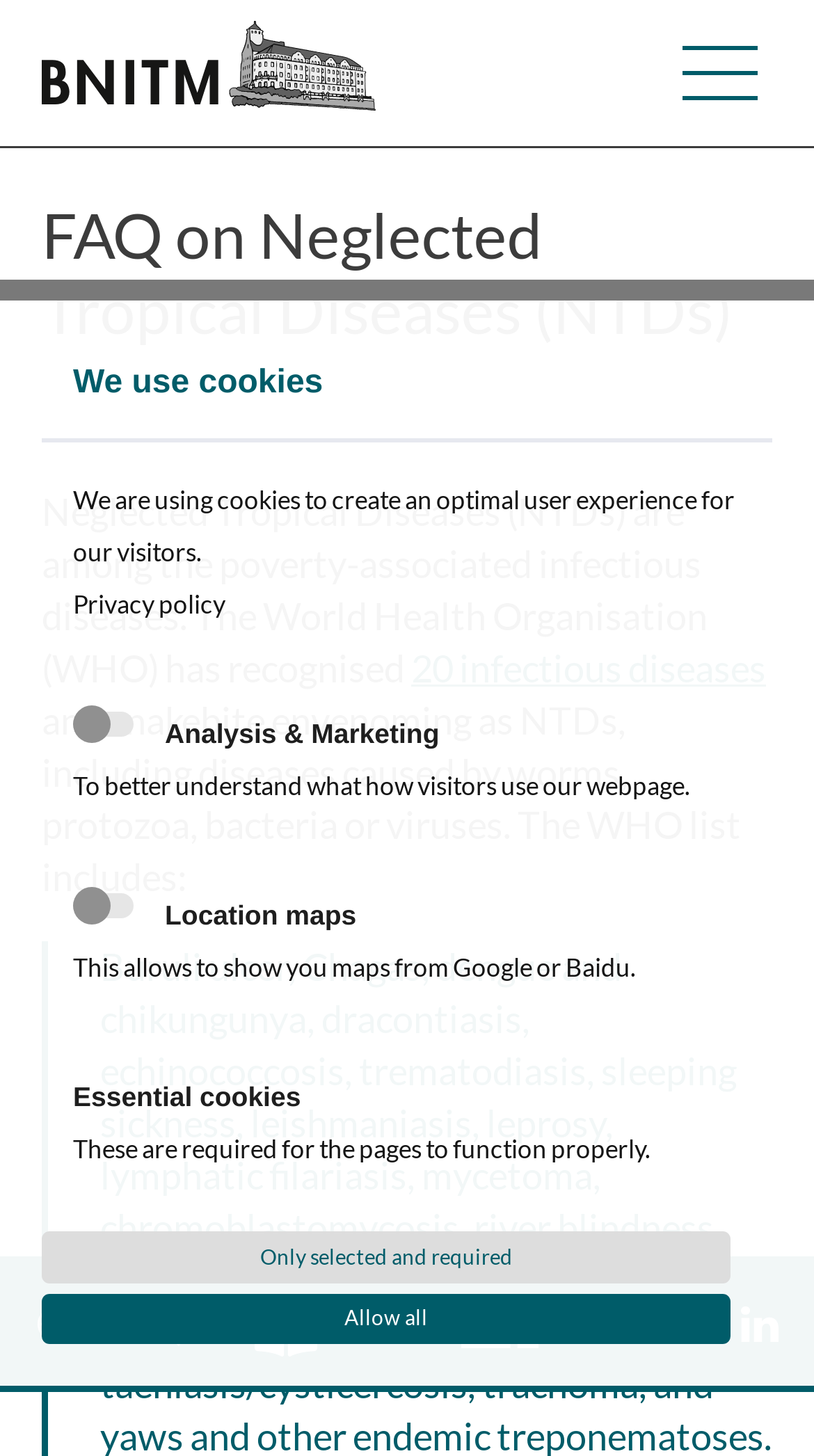Please find the bounding box coordinates for the clickable element needed to perform this instruction: "Search for a term".

[0.045, 0.795, 0.955, 0.845]